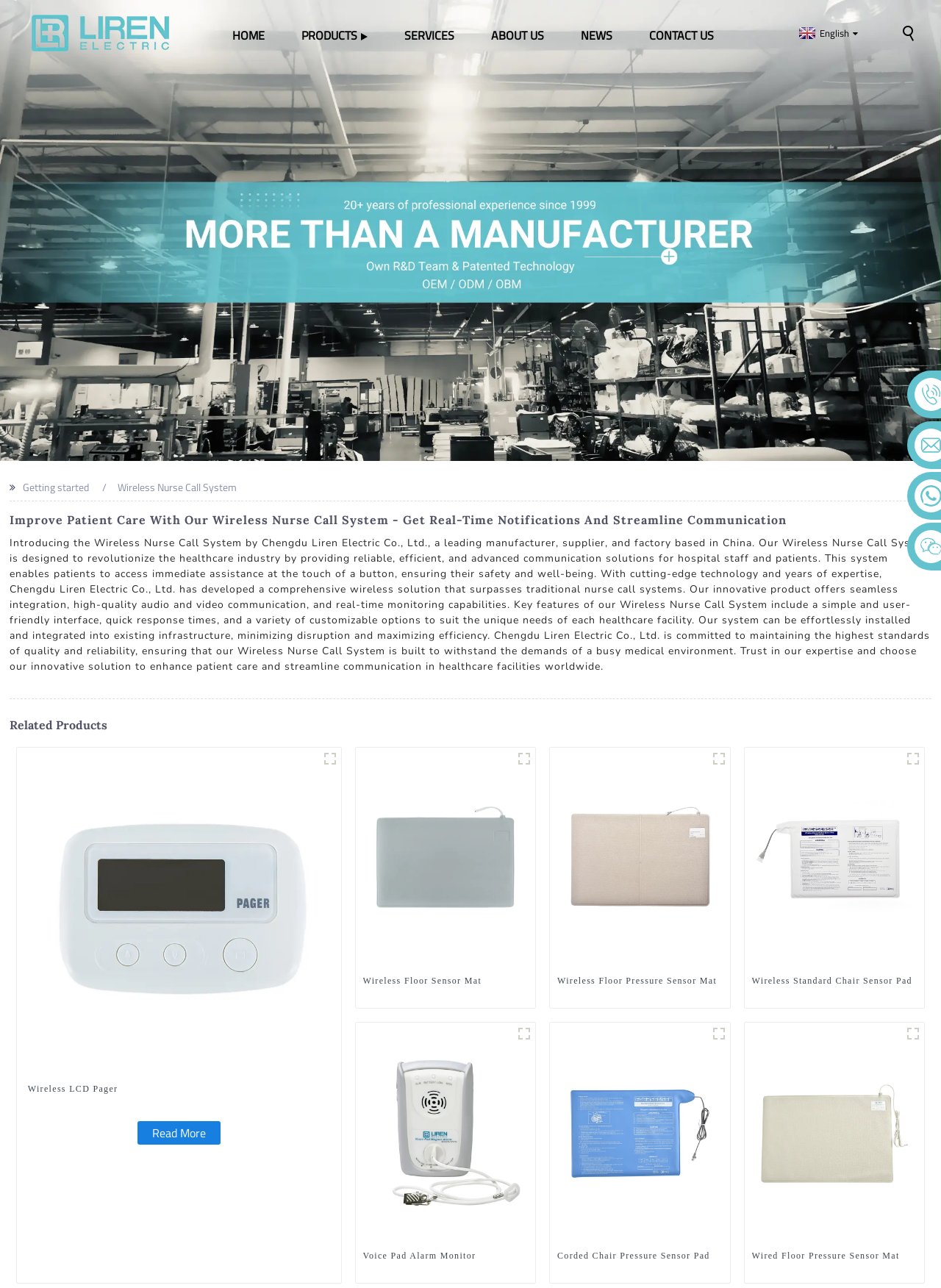Determine the bounding box coordinates of the section I need to click to execute the following instruction: "Click the CONTACT US link". Provide the coordinates as four float numbers between 0 and 1, i.e., [left, top, right, bottom].

[0.682, 0.0, 0.766, 0.055]